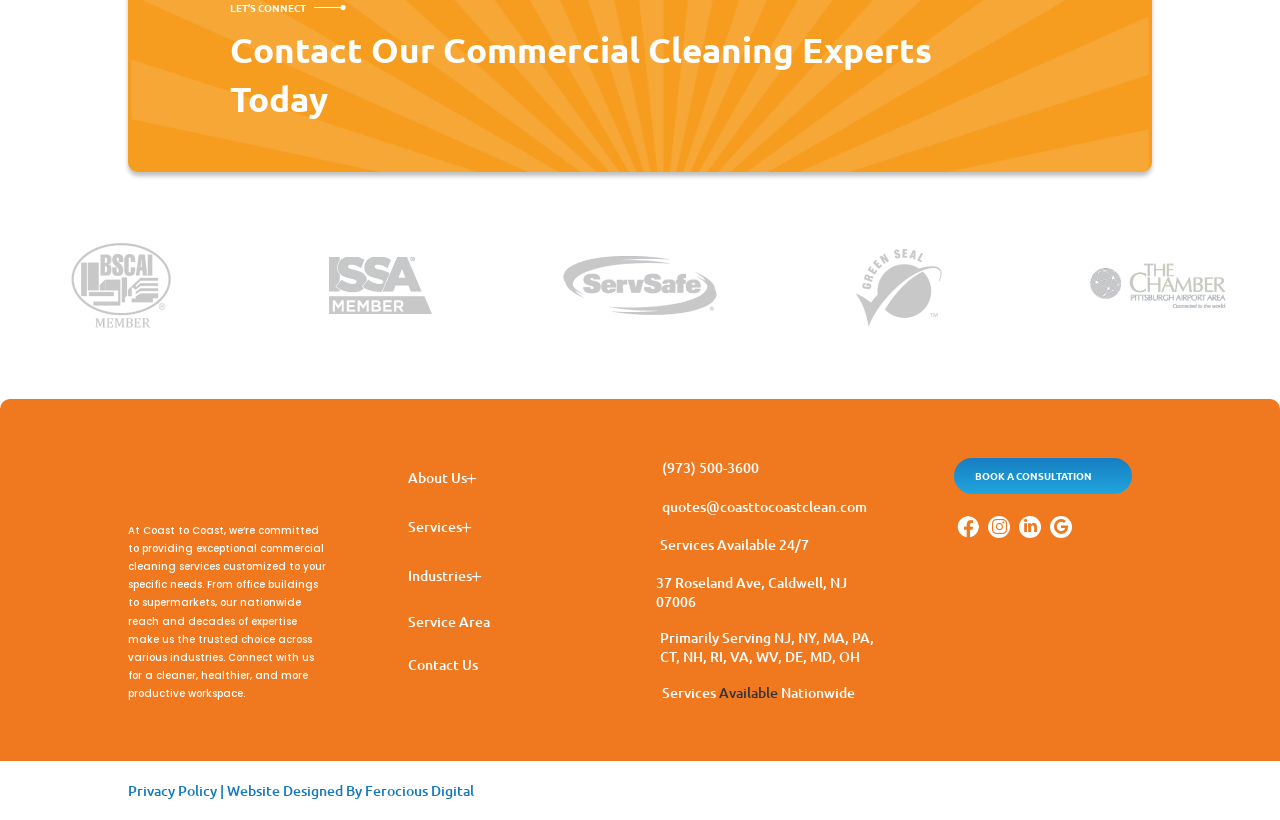Please identify the bounding box coordinates of the area that needs to be clicked to fulfill the following instruction: "Call the phone number."

[0.49, 0.556, 0.685, 0.586]